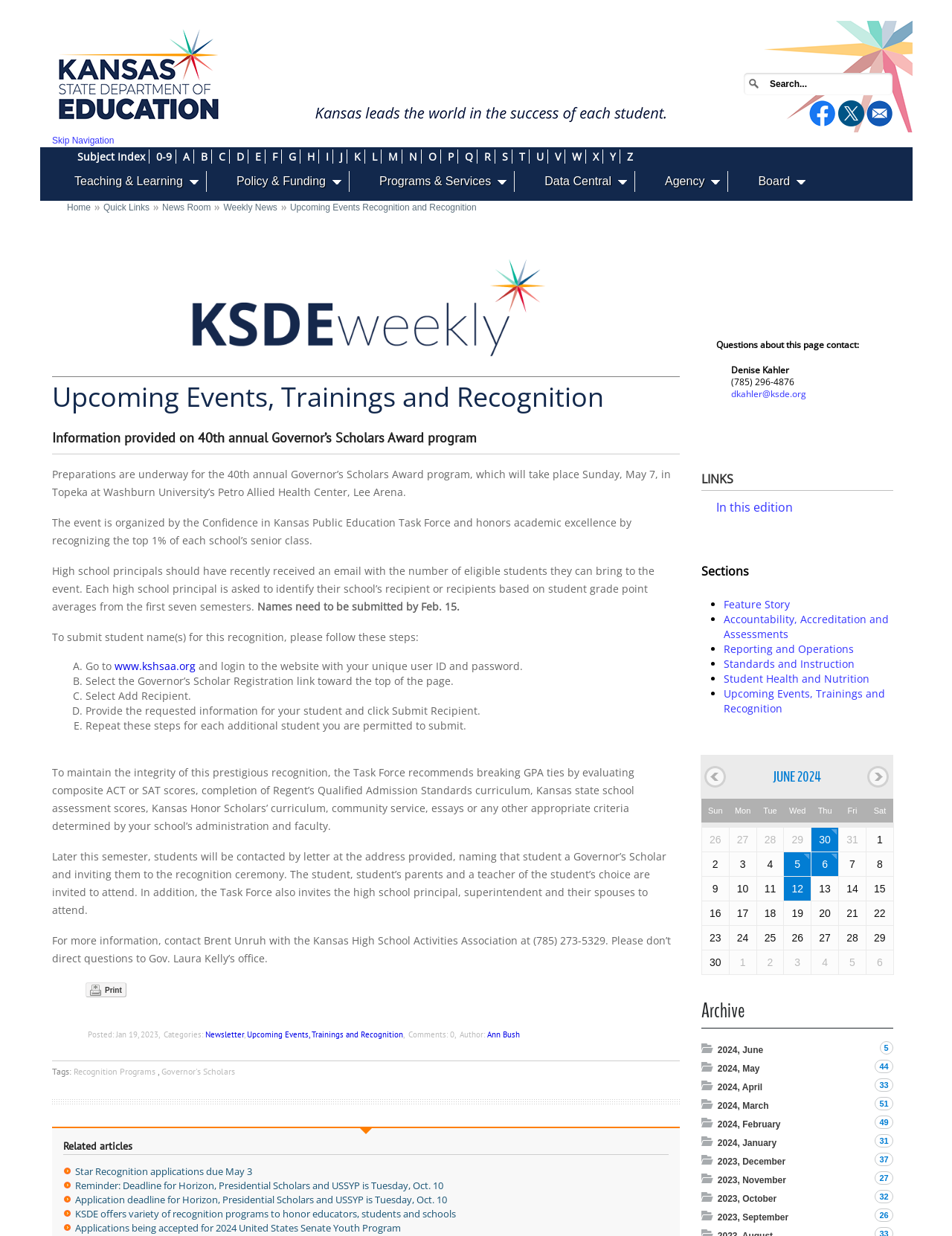Provide the bounding box coordinates for the area that should be clicked to complete the instruction: "View Teaching & Learning".

[0.078, 0.141, 0.209, 0.153]